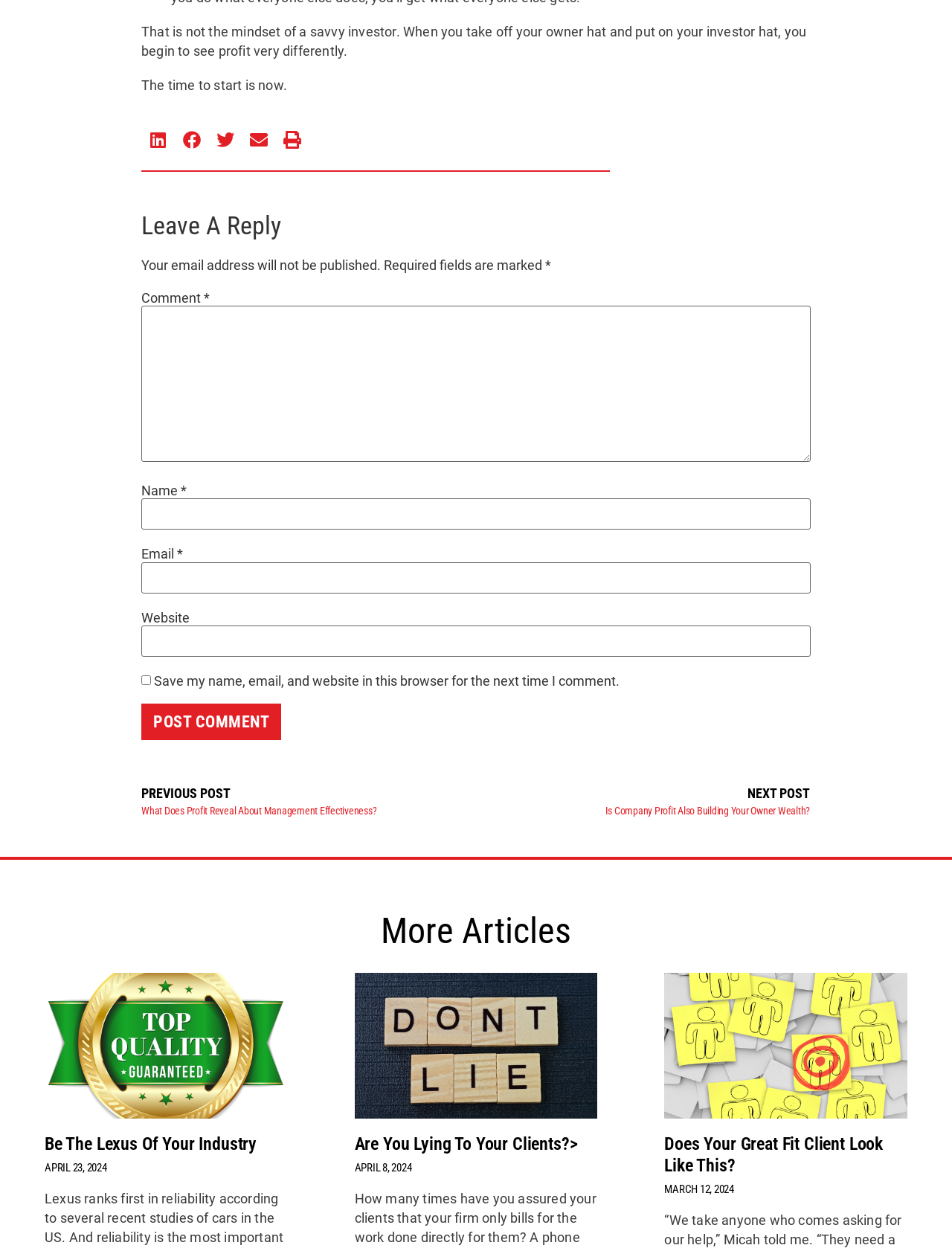Based on the image, please elaborate on the answer to the following question:
How many share buttons are there?

I counted the number of share buttons by looking at the buttons with the text 'Share on' followed by a platform name, such as 'linkedin', 'facebook', 'twitter', 'email', and 'print'. There are 5 of them.